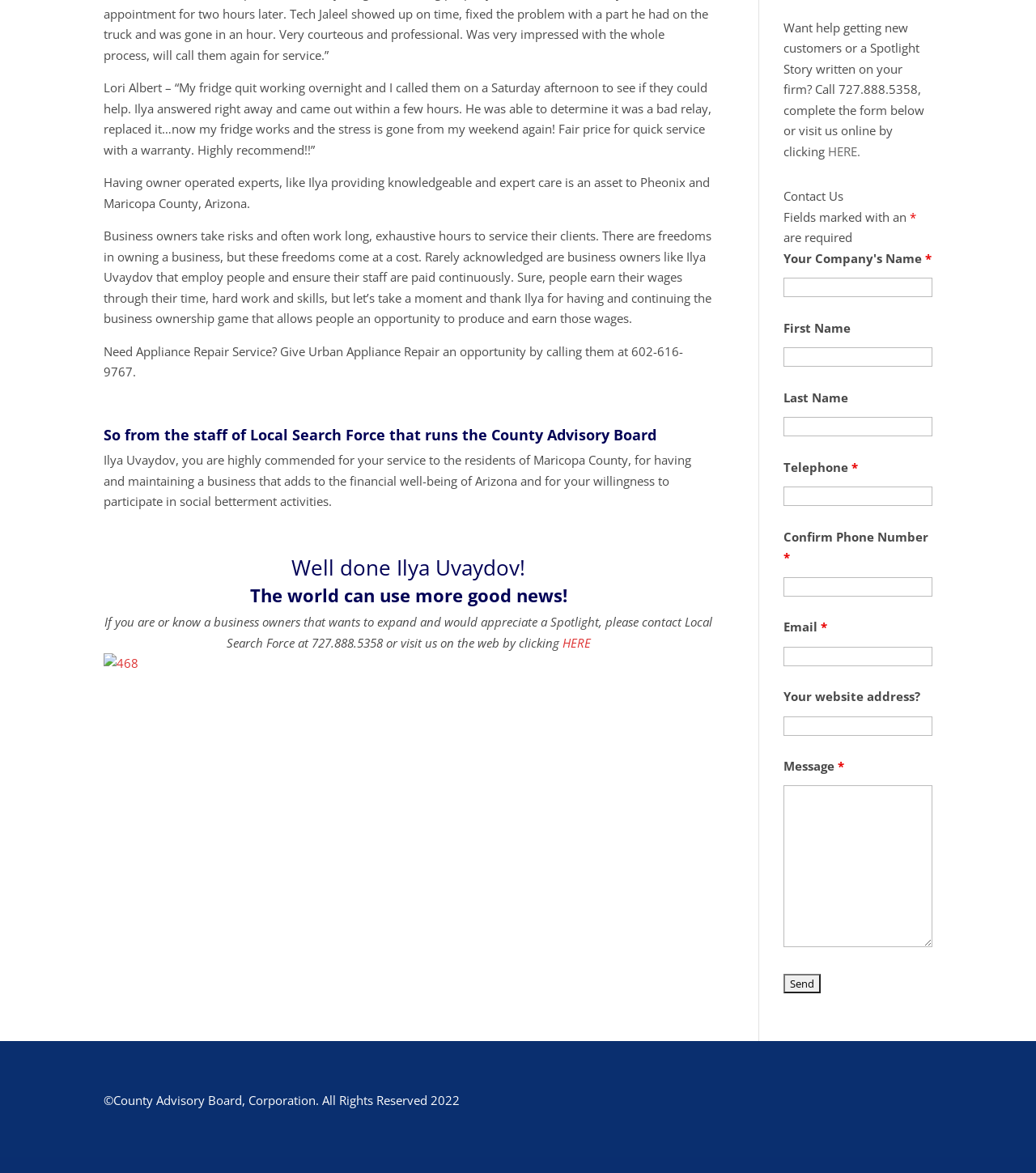Bounding box coordinates are specified in the format (top-left x, top-left y, bottom-right x, bottom-right y). All values are floating point numbers bounded between 0 and 1. Please provide the bounding box coordinate of the region this sentence describes: value="Send"

[0.756, 0.83, 0.792, 0.847]